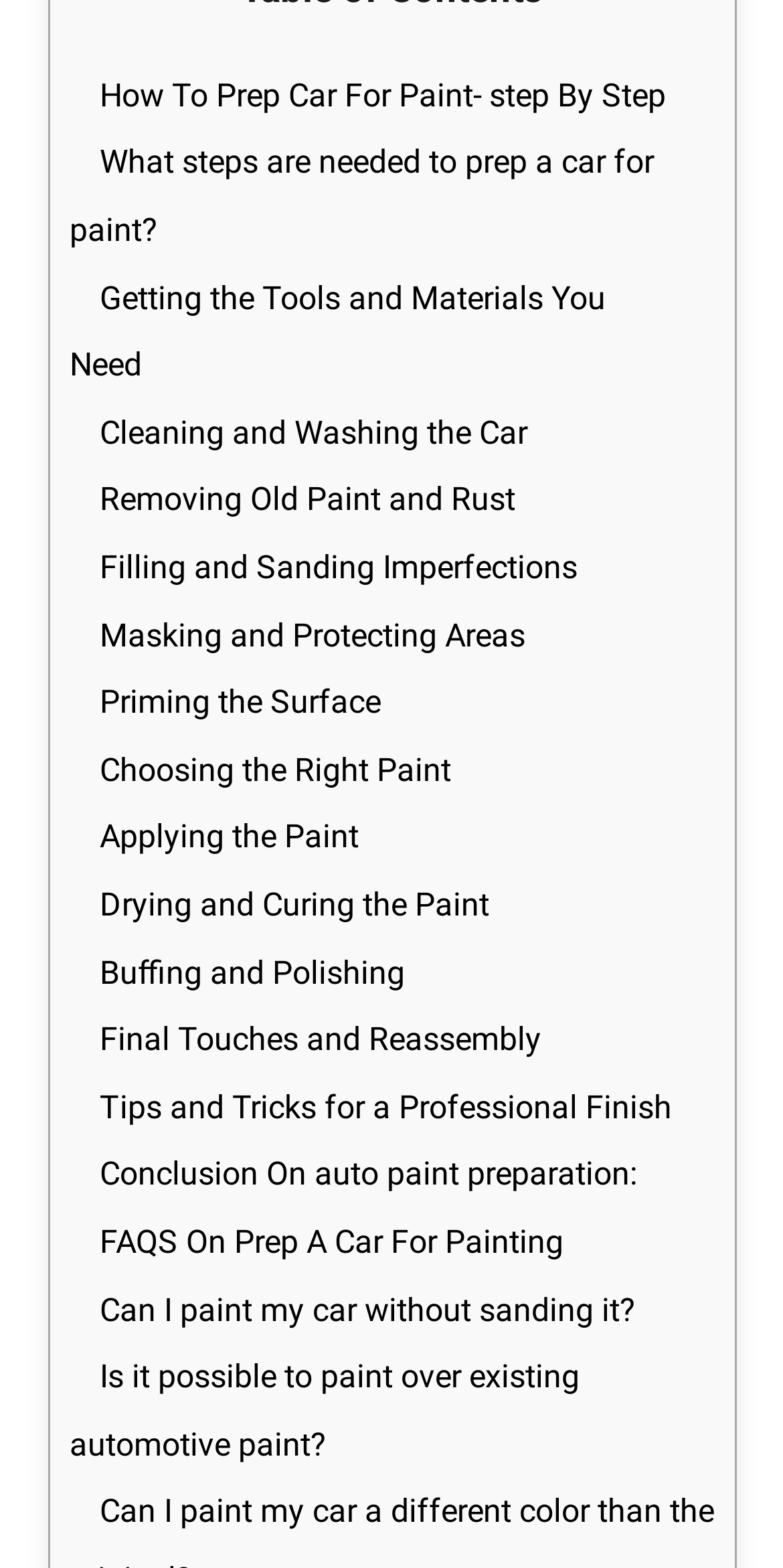Provide the bounding box coordinates for the area that should be clicked to complete the instruction: "Click on 'How To Prep Car For Paint- step By Step'".

[0.088, 0.029, 0.888, 0.092]